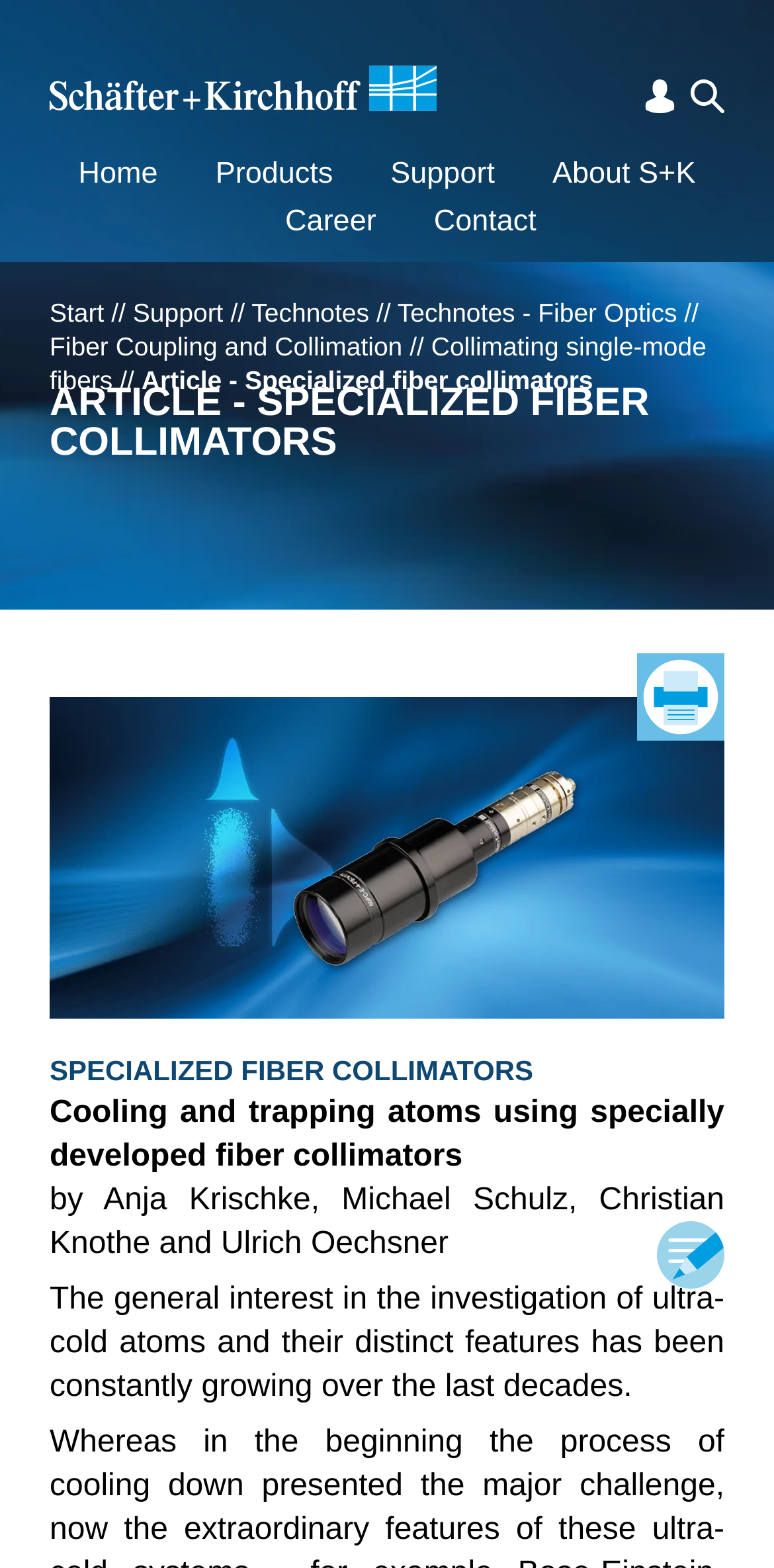Please specify the bounding box coordinates of the clickable region necessary for completing the following instruction: "view article on Fiber Coupling and Collimation". The coordinates must consist of four float numbers between 0 and 1, i.e., [left, top, right, bottom].

[0.064, 0.211, 0.52, 0.23]